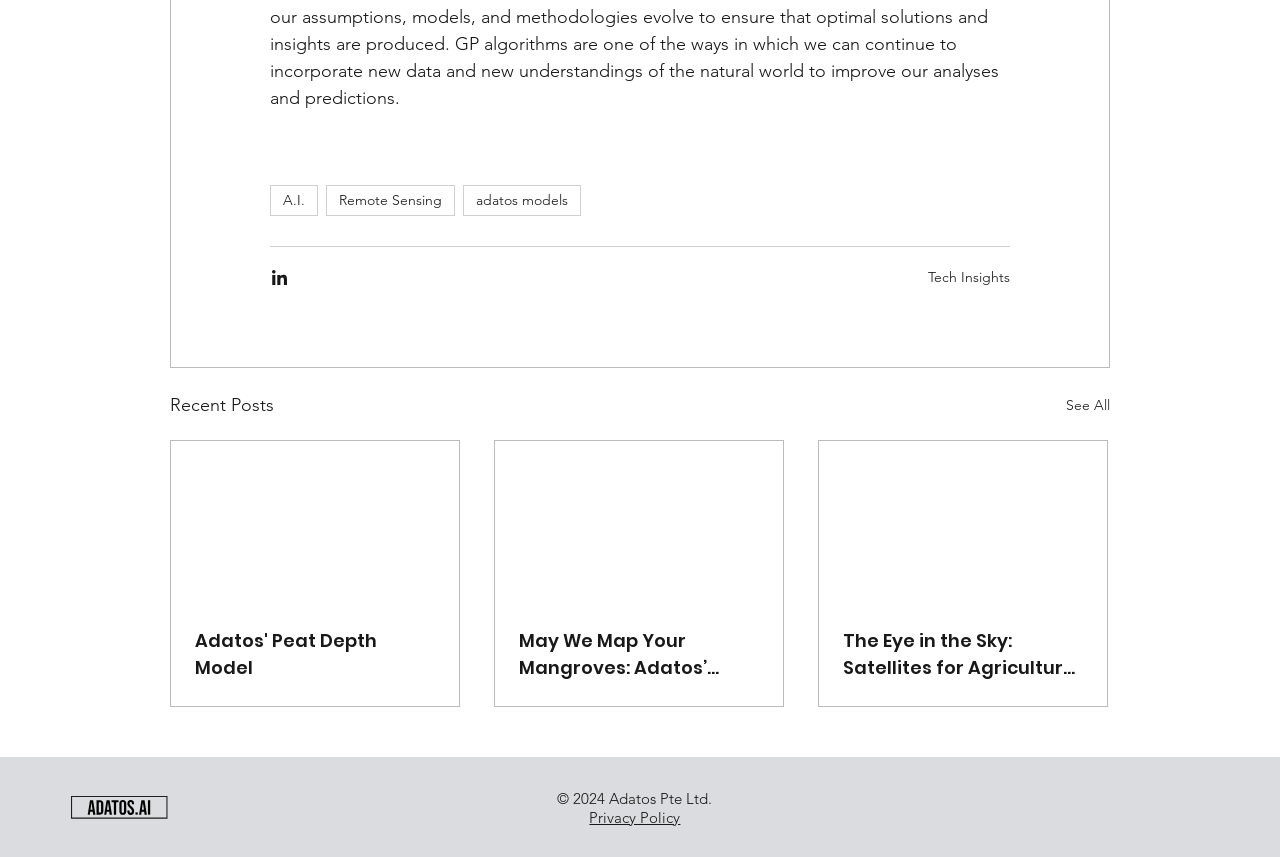Provide the bounding box coordinates for the area that should be clicked to complete the instruction: "Check Privacy Policy".

[0.46, 0.943, 0.532, 0.965]